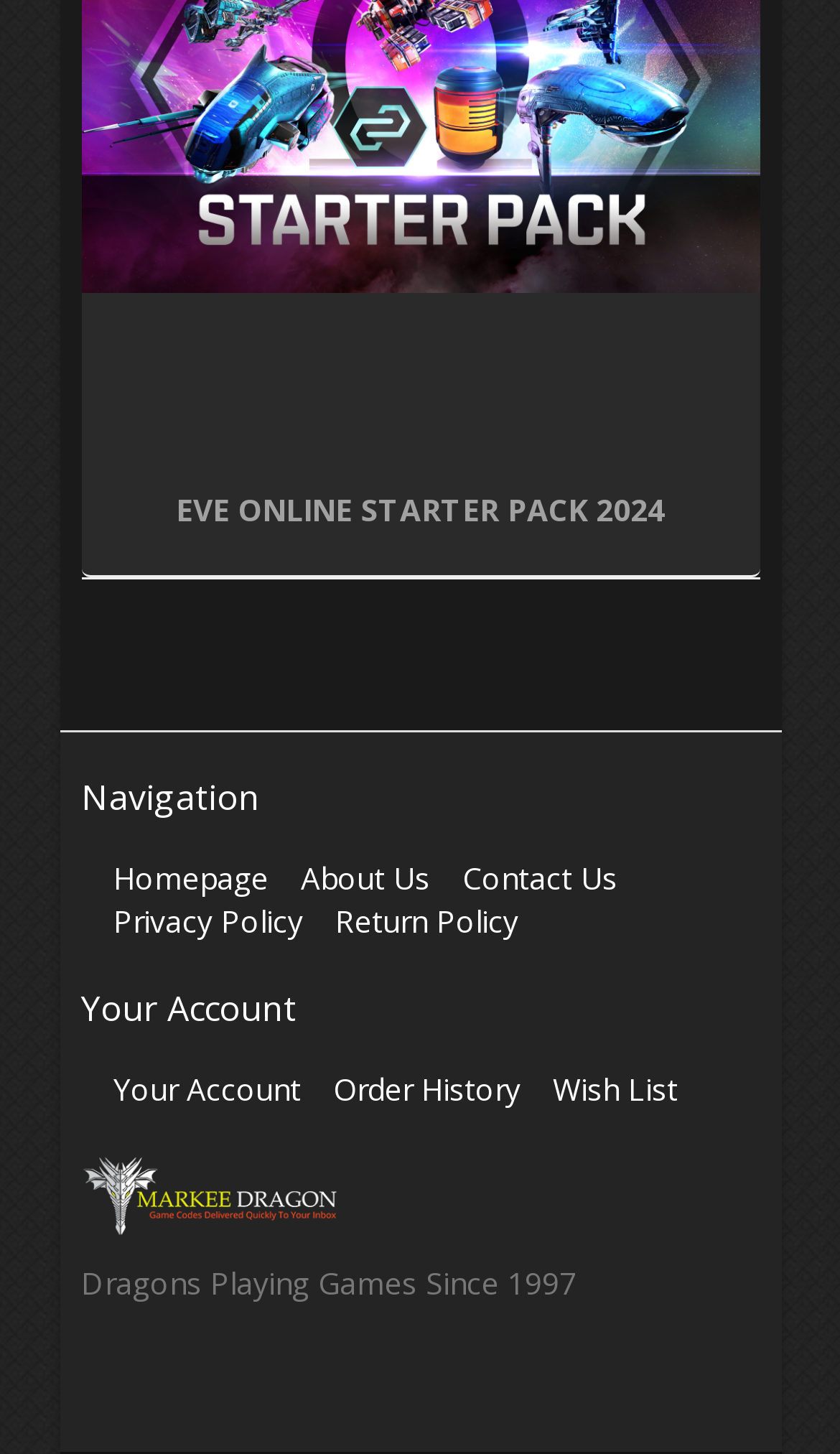Please identify the bounding box coordinates of the element on the webpage that should be clicked to follow this instruction: "View WHO WE ARE". The bounding box coordinates should be given as four float numbers between 0 and 1, formatted as [left, top, right, bottom].

None